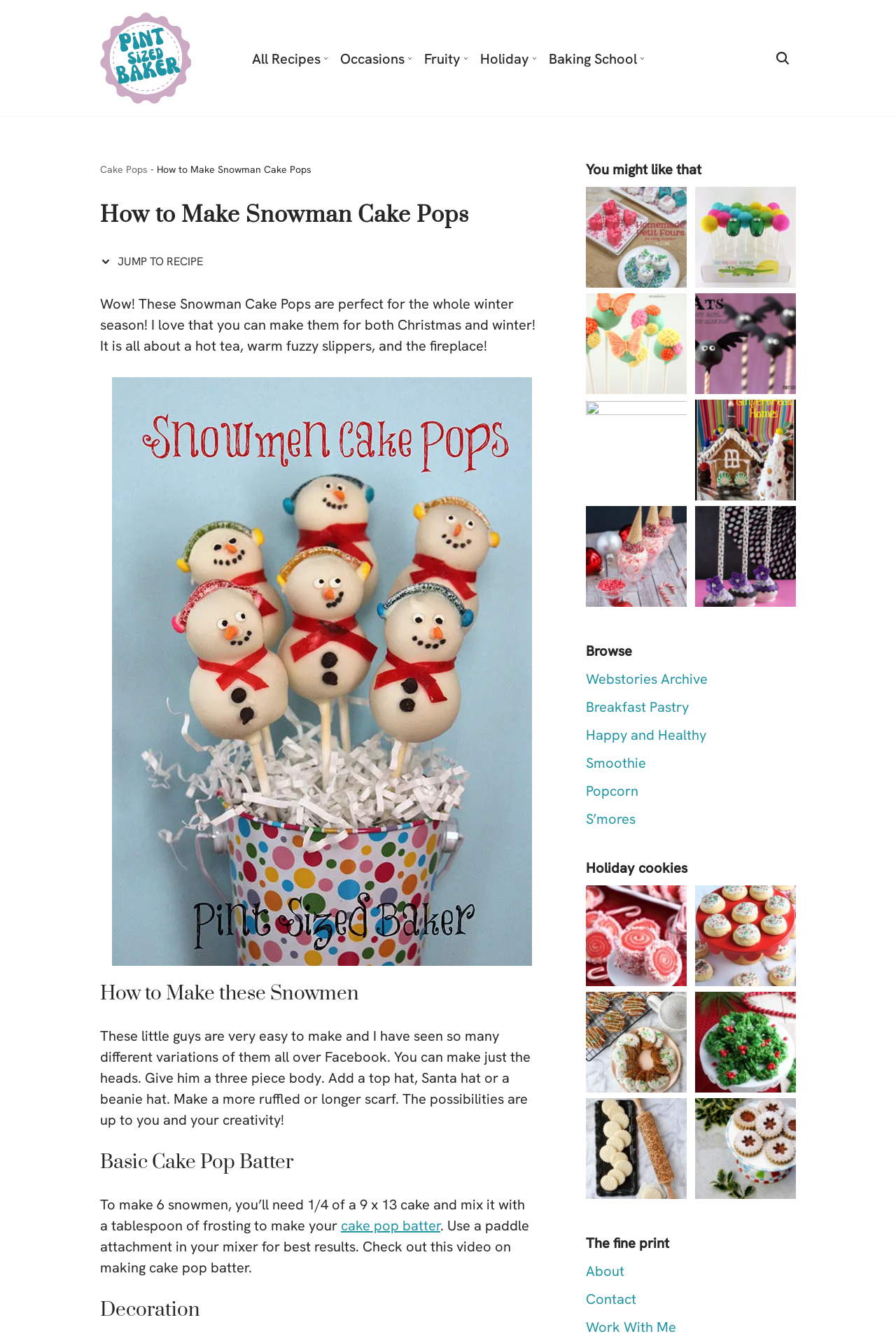Generate a thorough description of the webpage.

This webpage is about a recipe for Snowman Cake Pops, specifically how to make them for the winter season, including Christmas. At the top of the page, there is a navigation menu with links to various recipe categories, such as "All Recipes", "Bars", "Bread Recipes", and more. Below the navigation menu, there is a search bar with a magnifying glass icon.

The main content of the page starts with a heading "How to Make Snowman Cake Pops" followed by a brief introduction to the recipe. The introduction is accompanied by a large image of snowman cake pops. Below the introduction, there is a "JUMP TO RECIPE" link, which allows users to skip to the recipe section.

The recipe section is divided into several parts, including "How to Make these Snowmen", "Basic Cake Pop Batter", and "Decoration". Each part provides detailed instructions and tips for making the snowman cake pops. There are also several images throughout the recipe section to illustrate the steps.

On the right side of the page, there is a section titled "You might like that" with a link to a related recipe, "Homemade Petit Fours". This section appears to be a recommendation for users who are interested in similar recipes.

Overall, the webpage is well-organized and easy to navigate, with clear headings and concise instructions for making the snowman cake pops.